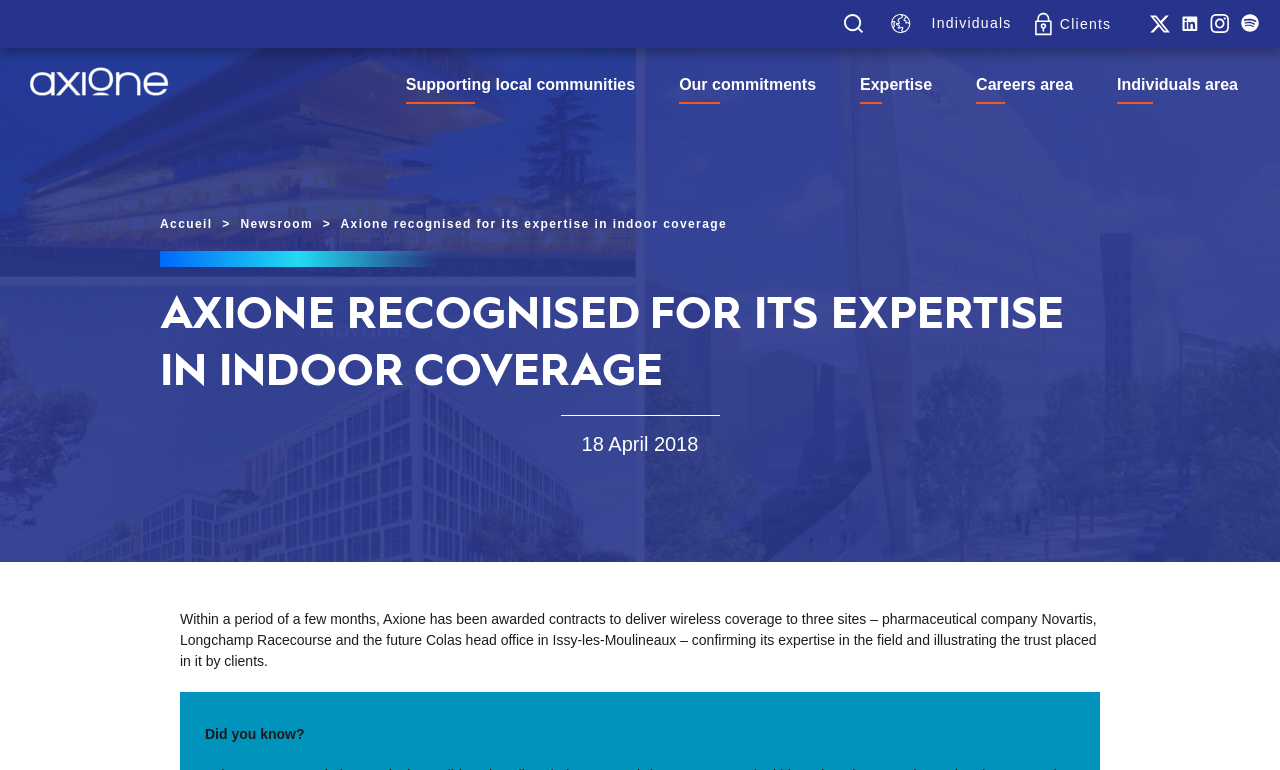Find the bounding box coordinates of the element to click in order to complete this instruction: "learn about expertise". The bounding box coordinates must be four float numbers between 0 and 1, denoted as [left, top, right, bottom].

[0.672, 0.099, 0.728, 0.121]